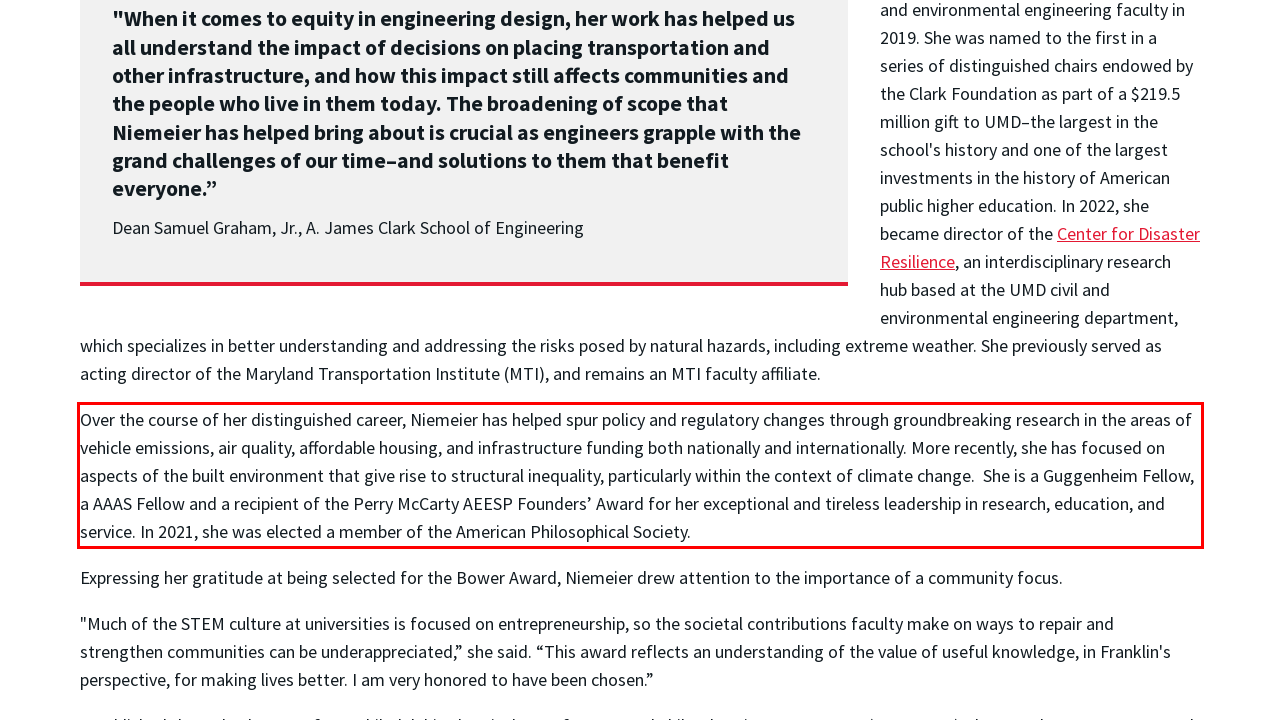Using the webpage screenshot, recognize and capture the text within the red bounding box.

Over the course of her distinguished career, Niemeier has helped spur policy and regulatory changes through groundbreaking research in the areas of vehicle emissions, air quality, affordable housing, and infrastructure funding both nationally and internationally. More recently, she has focused on aspects of the built environment that give rise to structural inequality, particularly within the context of climate change. She is a Guggenheim Fellow, a AAAS Fellow and a recipient of the Perry McCarty AEESP Founders’ Award for her exceptional and tireless leadership in research, education, and service. In 2021, she was elected a member of the American Philosophical Society.